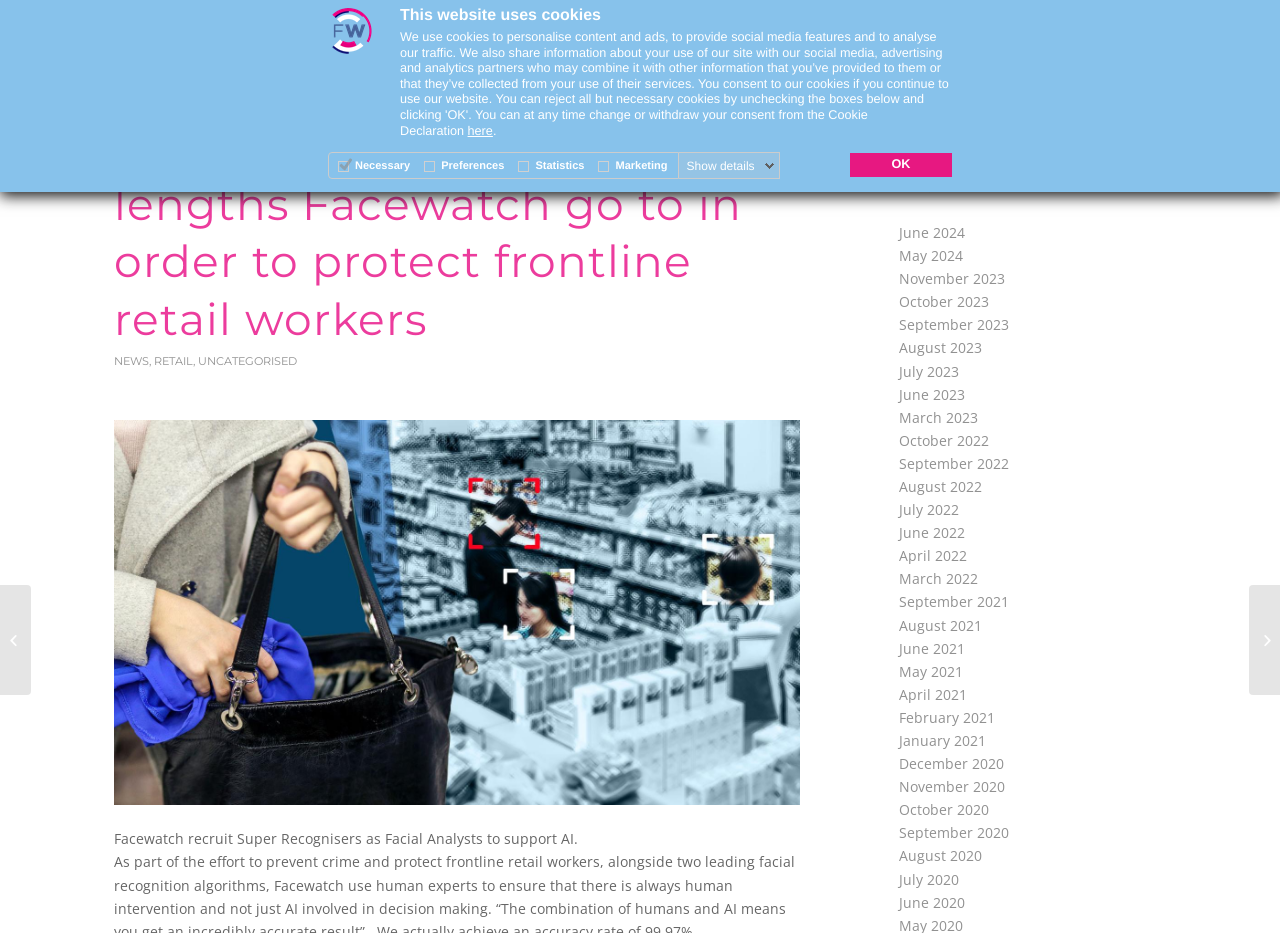What is the topic of the news article?
Using the image as a reference, answer the question in detail.

The webpage has a news article with the title 'Super Recognisers – the lengths Facewatch go to in order to protect frontline retail workers', indicating that the topic of the news article is Super Recognisers.